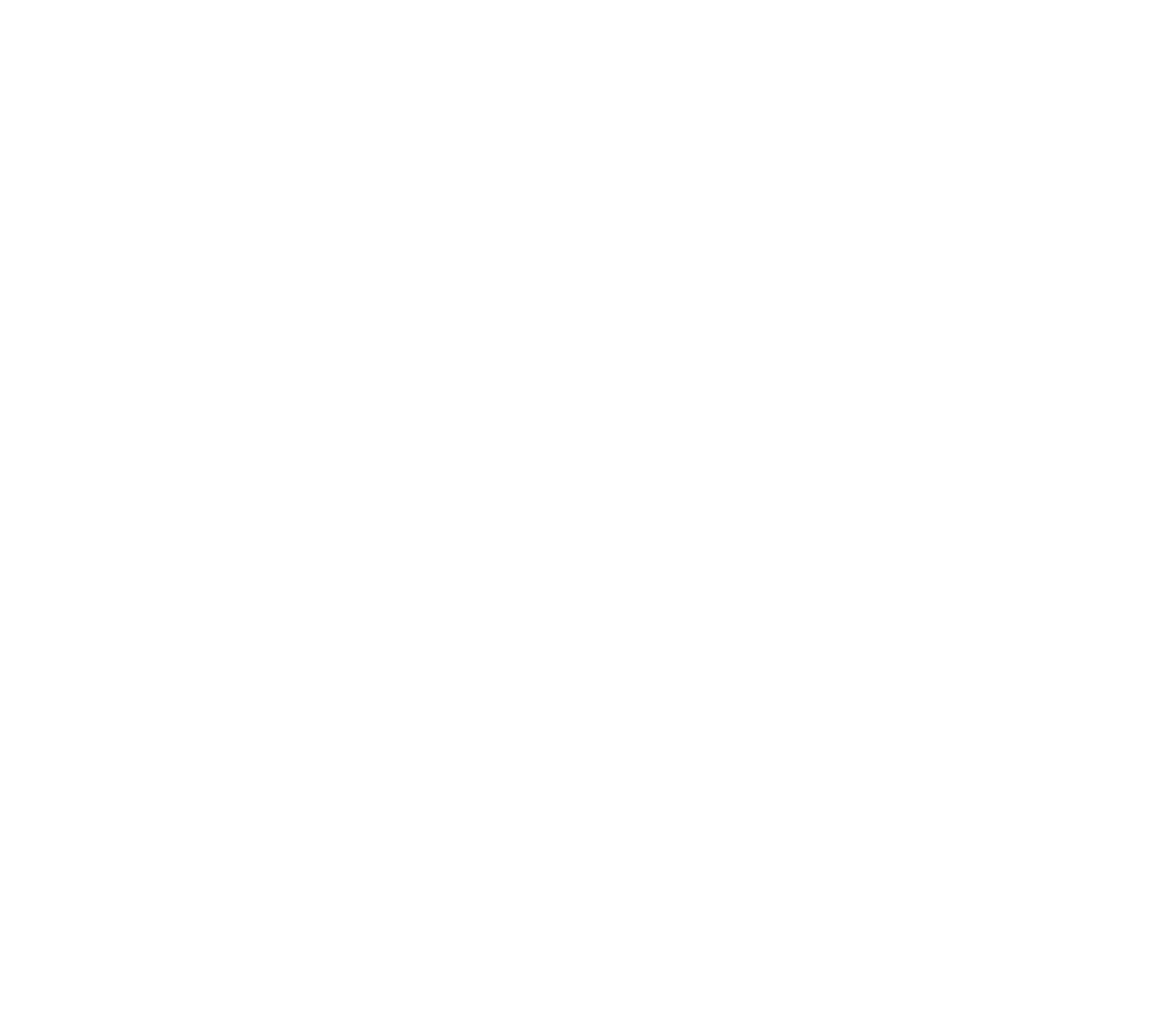How many textboxes are required?
Refer to the image and give a detailed answer to the query.

There are three textboxes with the 'required' attribute set to True: 'Name', 'Email', and 'Comment'. These textboxes are marked with an asterisk (*) symbol, indicating that they are required fields.